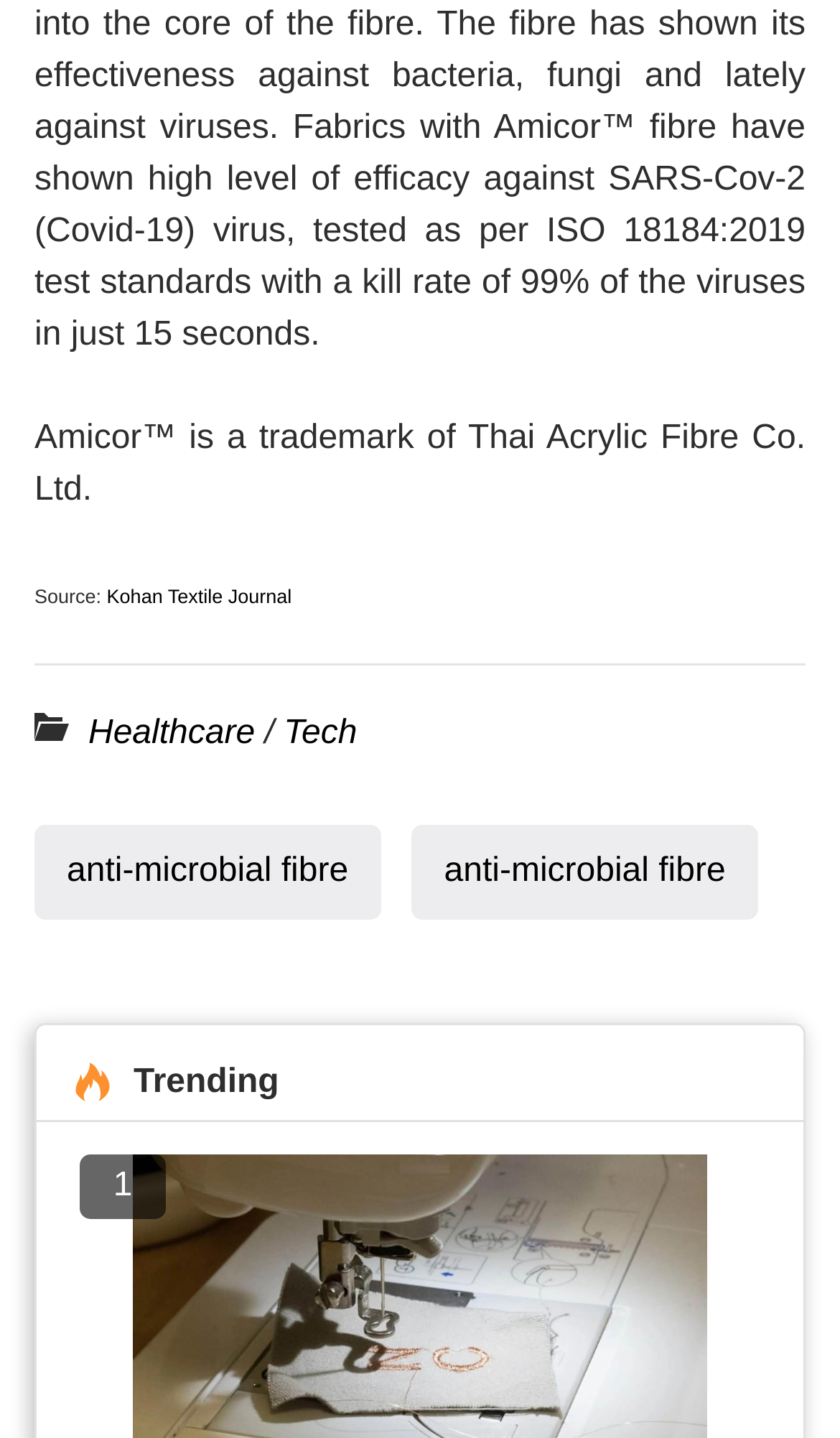What is Amicor?
Using the visual information, reply with a single word or short phrase.

Trademark